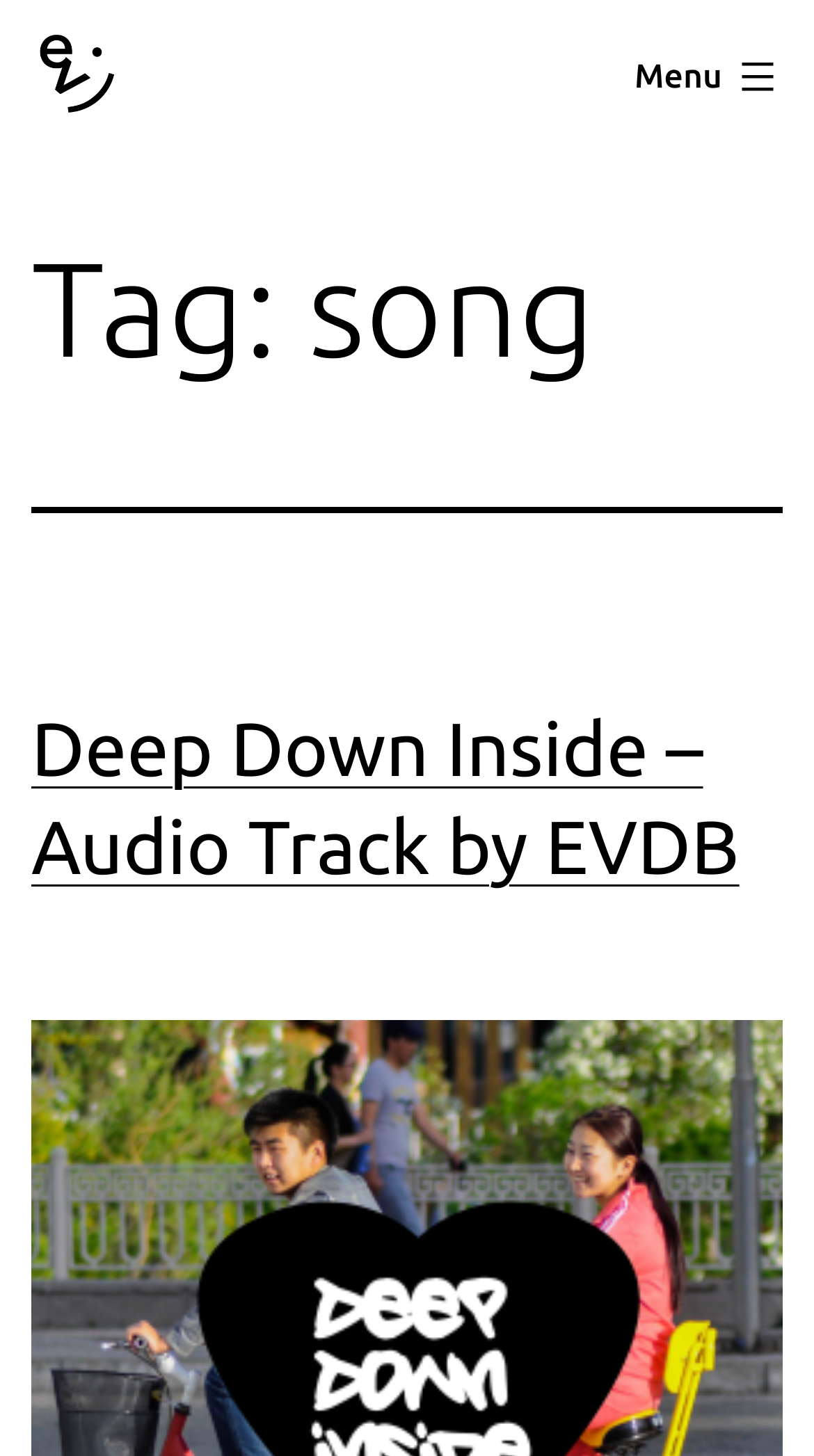Analyze the image and answer the question with as much detail as possible: 
What is the title of the audio track?

The title of the audio track can be found in the heading element, which is a sub-element of the header element. The text of the heading element is 'Deep Down Inside – Audio Track by EVDB'.